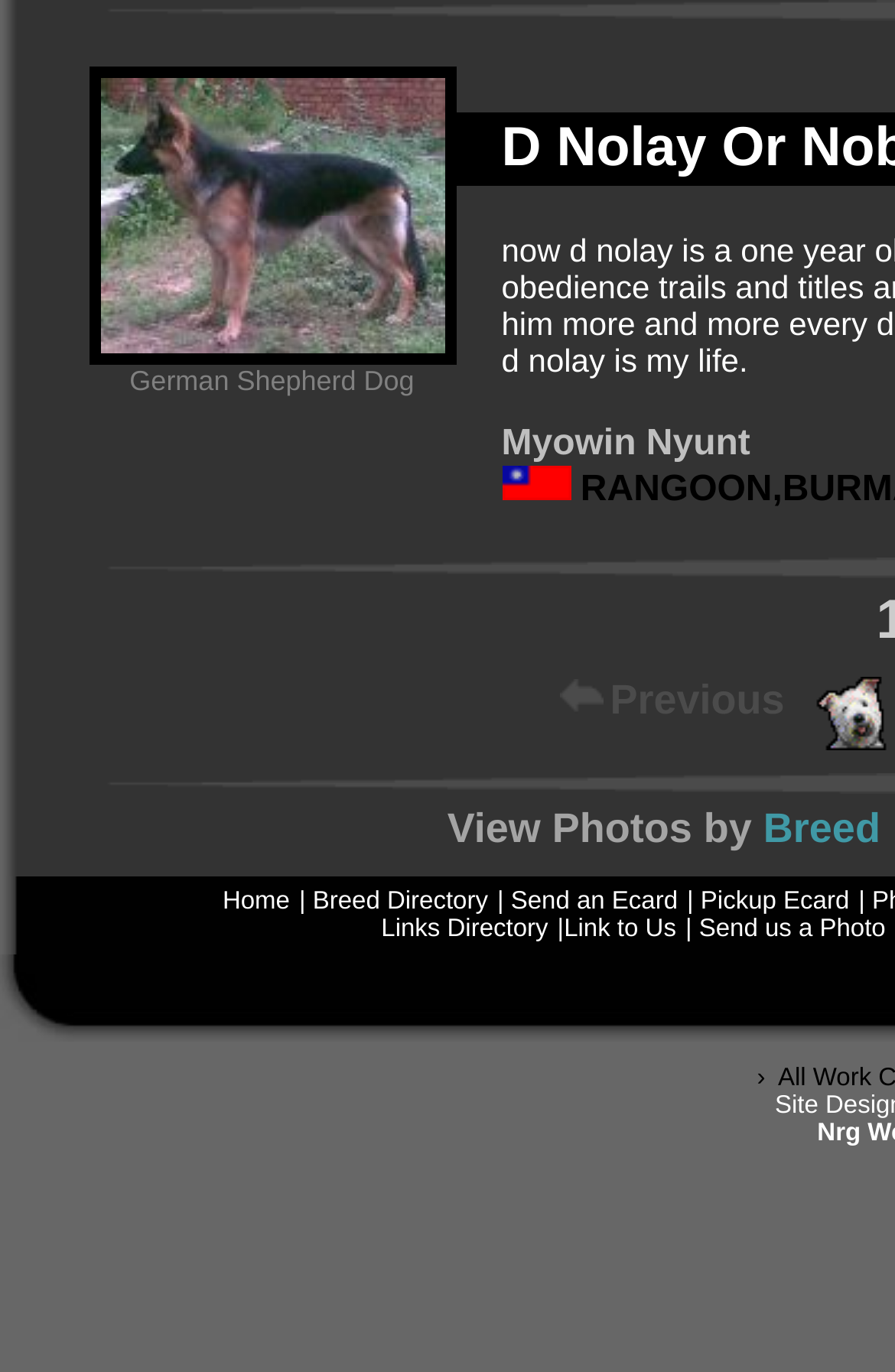Please examine the image and provide a detailed answer to the question: What is the location mentioned in the image?

I found an image element with the text 'RANGOON,BURMA' at coordinates [0.56, 0.339, 0.637, 0.365]. This indicates that the location mentioned in the image is RANGOON, BURMA.